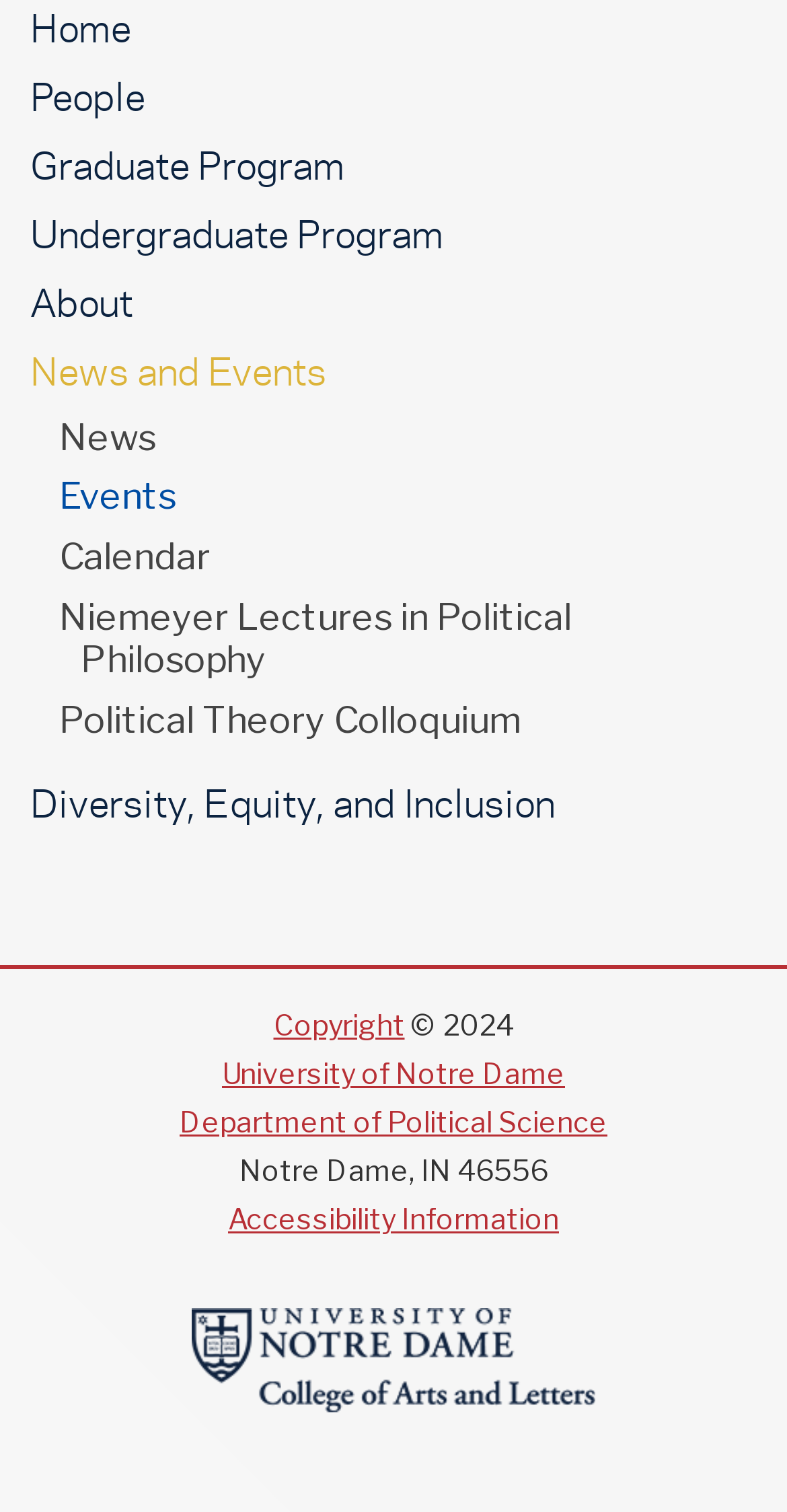Please indicate the bounding box coordinates of the element's region to be clicked to achieve the instruction: "Visit University of Notre Dame". Provide the coordinates as four float numbers between 0 and 1, i.e., [left, top, right, bottom].

[0.038, 0.694, 0.962, 0.726]